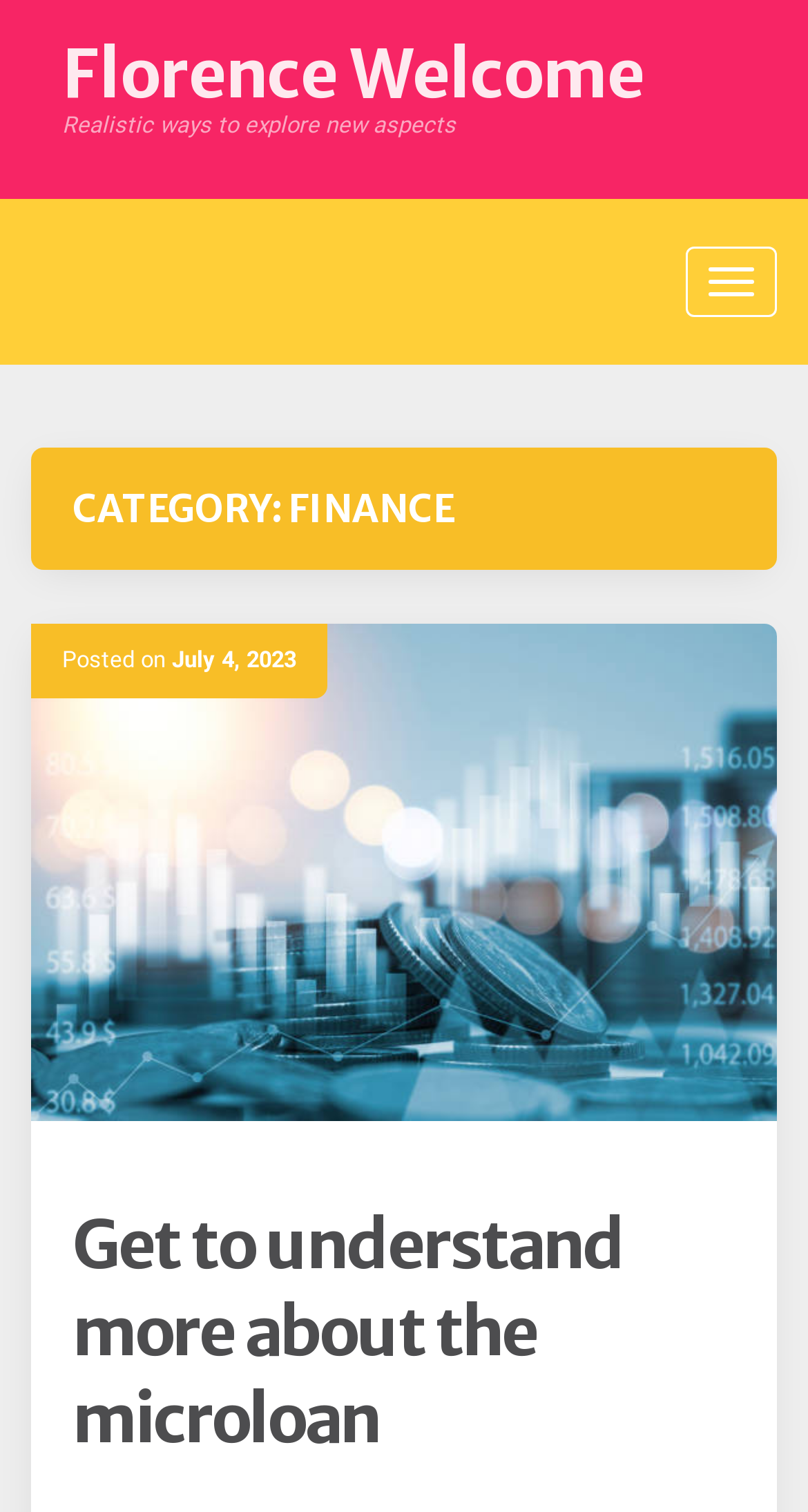Based on the element description: "Florence Welcome", identify the UI element and provide its bounding box coordinates. Use four float numbers between 0 and 1, [left, top, right, bottom].

[0.077, 0.022, 0.797, 0.077]